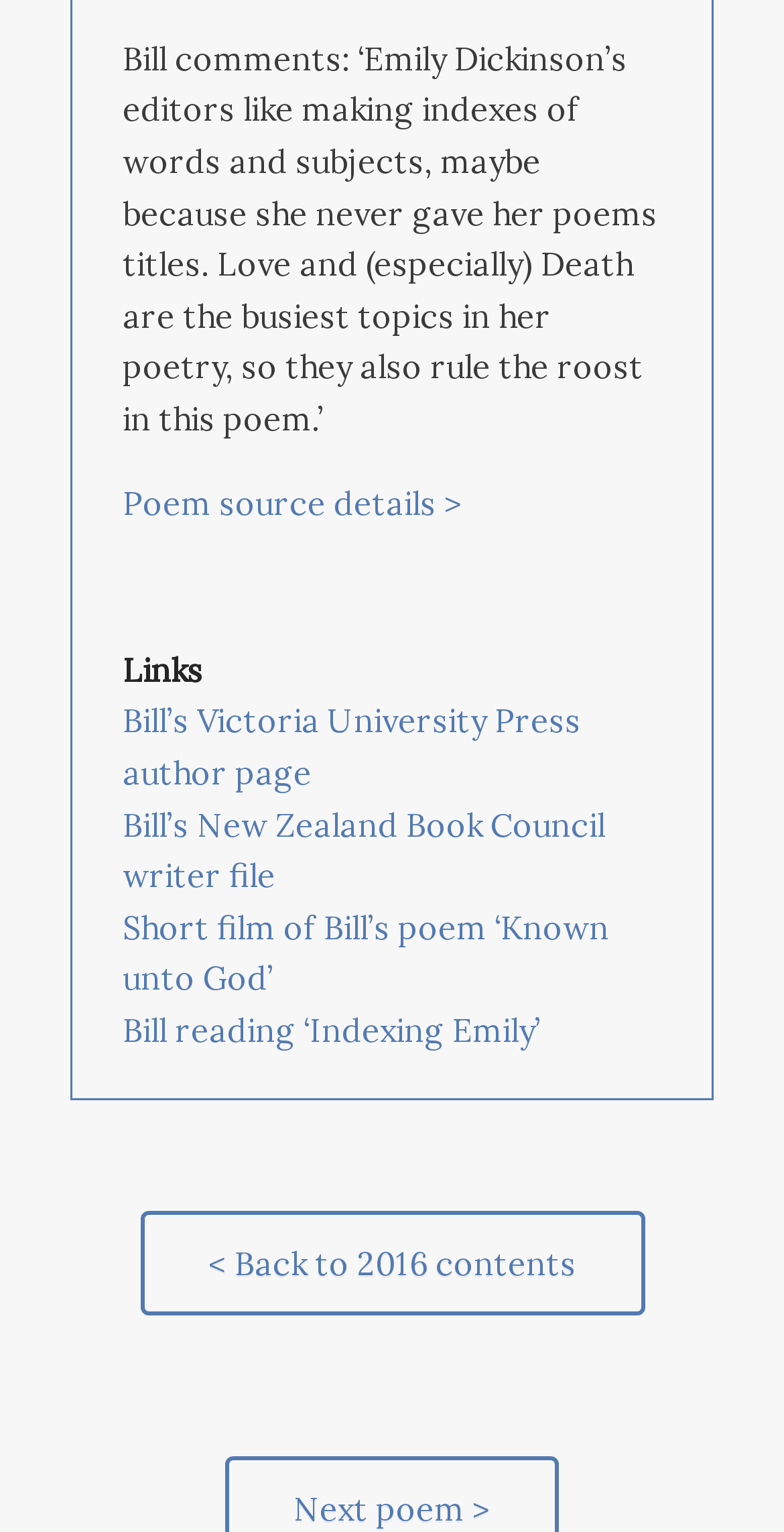Use one word or a short phrase to answer the question provided: 
What is the name of the poet being referred to?

Emily Dickinson